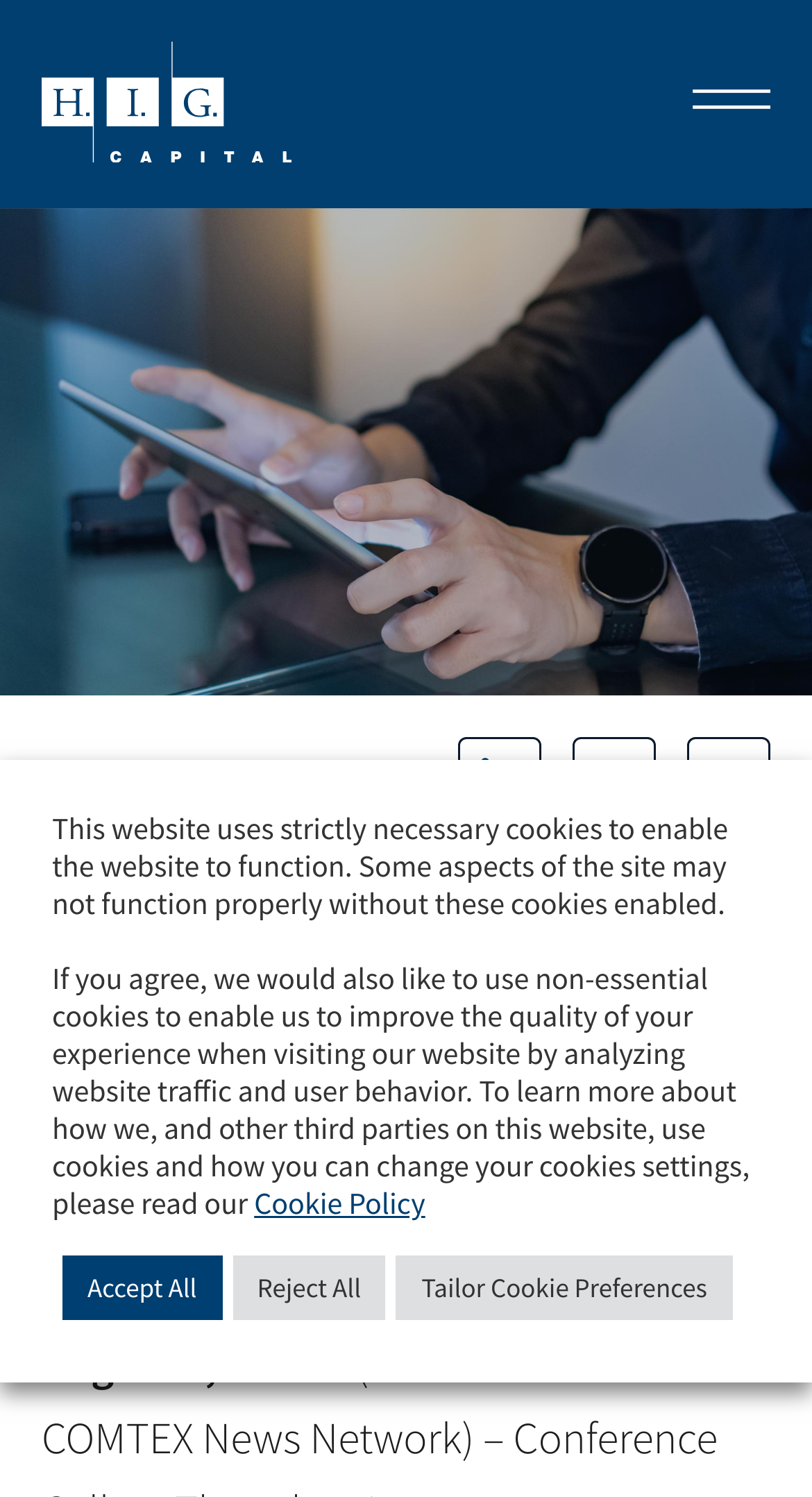Kindly determine the bounding box coordinates for the area that needs to be clicked to execute this instruction: "Visit Facebook page".

[0.846, 0.492, 0.949, 0.548]